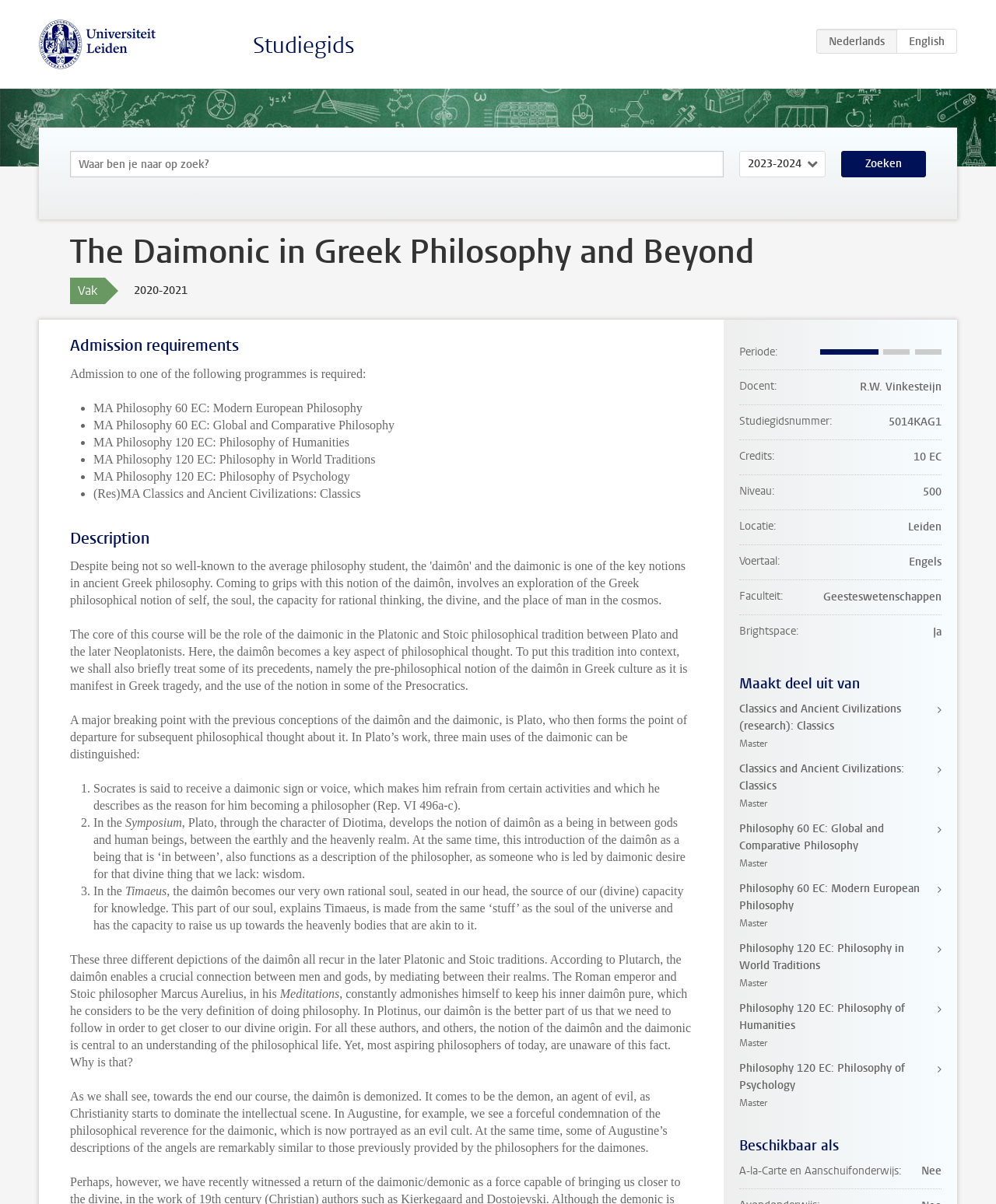Locate the bounding box of the UI element described by: "Zoeken" in the given webpage screenshot.

[0.845, 0.125, 0.93, 0.147]